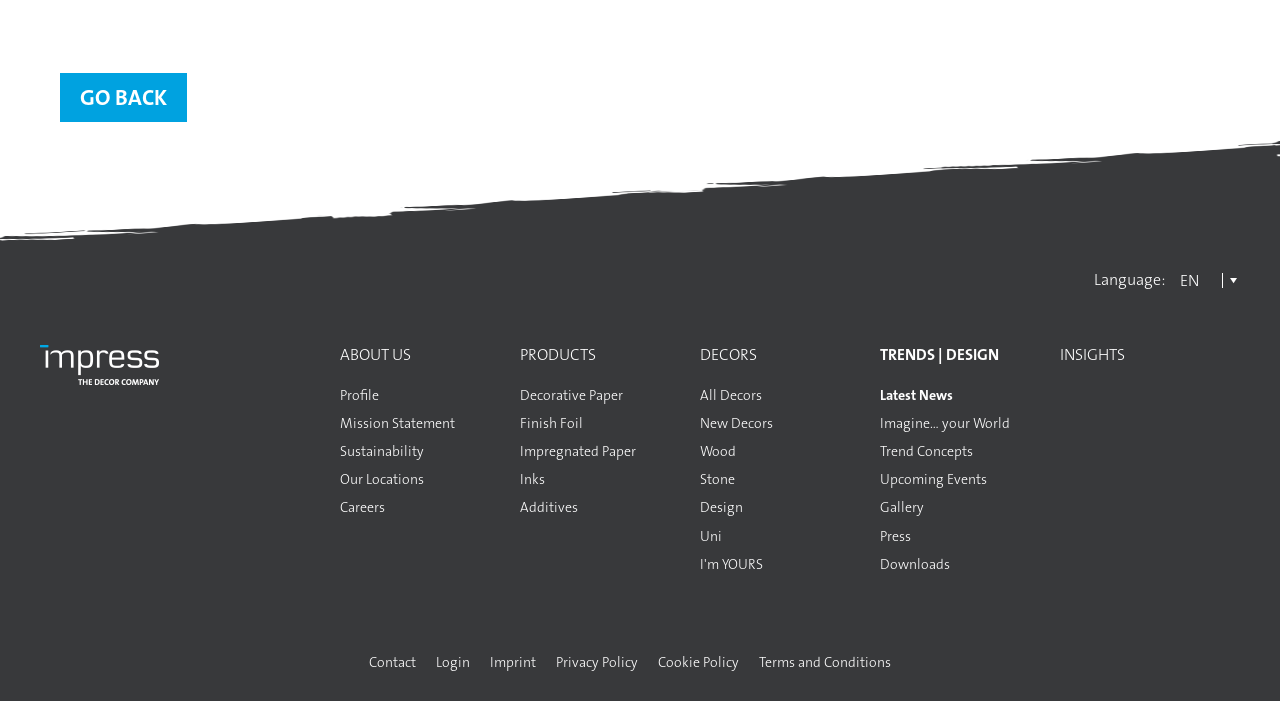Please specify the bounding box coordinates of the element that should be clicked to execute the given instruction: 'view about us'. Ensure the coordinates are four float numbers between 0 and 1, expressed as [left, top, right, bottom].

[0.266, 0.492, 0.406, 0.522]